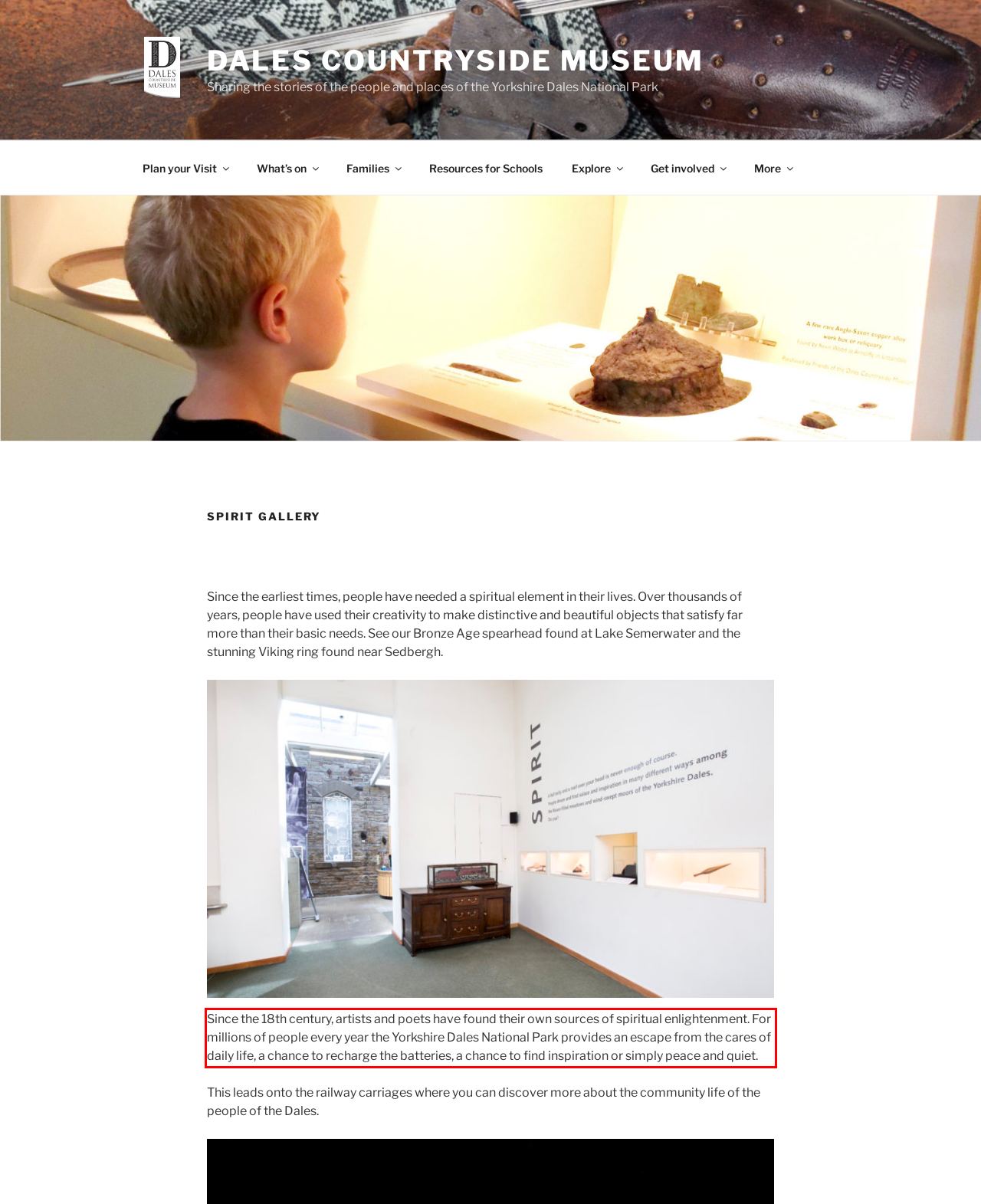You have a screenshot of a webpage with a UI element highlighted by a red bounding box. Use OCR to obtain the text within this highlighted area.

Since the 18th century, artists and poets have found their own sources of spiritual enlightenment. For millions of people every year the Yorkshire Dales National Park provides an escape from the cares of daily life, a chance to recharge the batteries, a chance to find inspiration or simply peace and quiet.